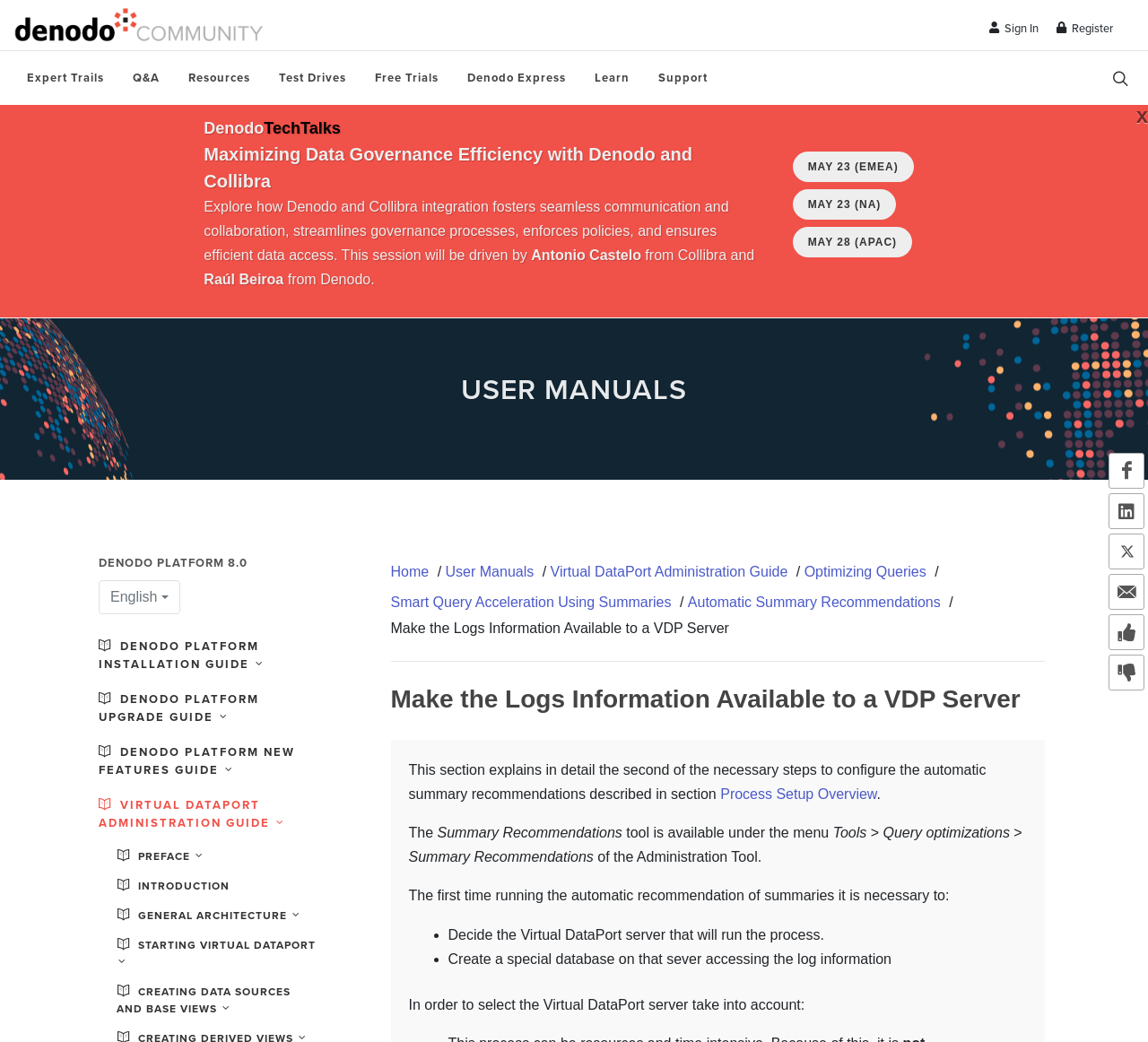Write a detailed summary of the webpage, including text, images, and layout.

This webpage is a documentation page for the Denodo Platform, specifically the Virtual DataPort Administration Guide. At the top, there is a Denodo logo and a link to skip to the main content. On the top right, there are links to sign in or register to the Denodo Community, as well as a search bar.

Below the top section, there are several links to different sections of the website, including Expert Trails, Q&A, Resources, Test Drives, Free Trials, Denodo Express, Learn, and Support.

The main content of the page is divided into two columns. On the left, there is a navigation menu with links to different sections of the documentation, including User Manuals, Installation Guides, Upgrade Guides, and New Features Guides. There is also a breadcrumbs navigation section that shows the current location in the documentation.

On the right, there is a heading that reads "Make the Logs Information Available to a VDP Server" and a section of text that explains the process of configuring automatic summary recommendations. The text is divided into paragraphs and includes links to other sections of the documentation. There are also bullet points that outline the steps necessary to run the automatic recommendation of summaries.

At the bottom of the page, there are social media links to share the content on Twitter, LinkedIn, and other platforms.

Overall, the webpage is a technical documentation page that provides detailed information on how to use the Denodo Platform, specifically the Virtual DataPort Administration Guide.